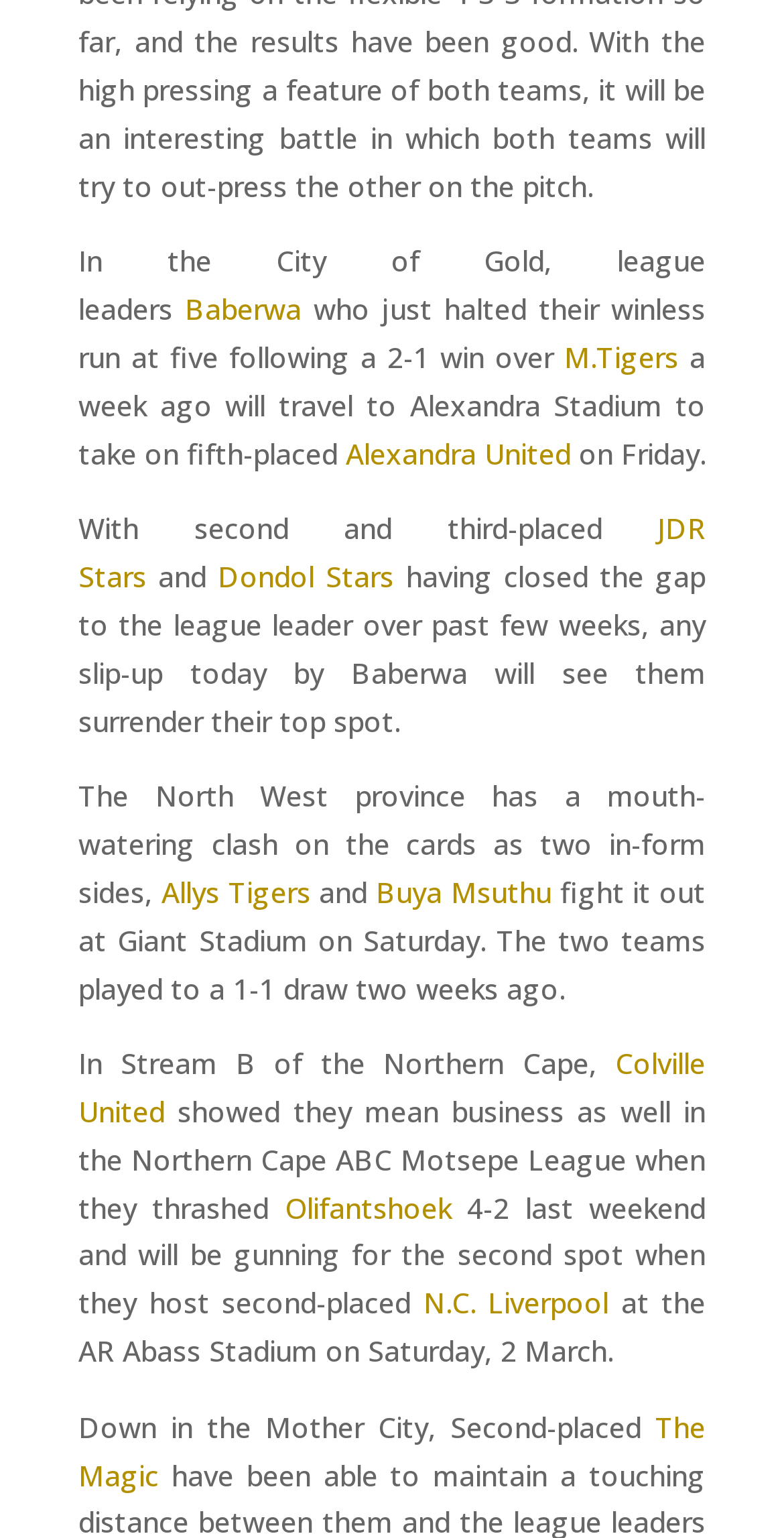Predict the bounding box coordinates of the UI element that matches this description: "Baberwa". The coordinates should be in the format [left, top, right, bottom] with each value between 0 and 1.

[0.236, 0.189, 0.385, 0.213]